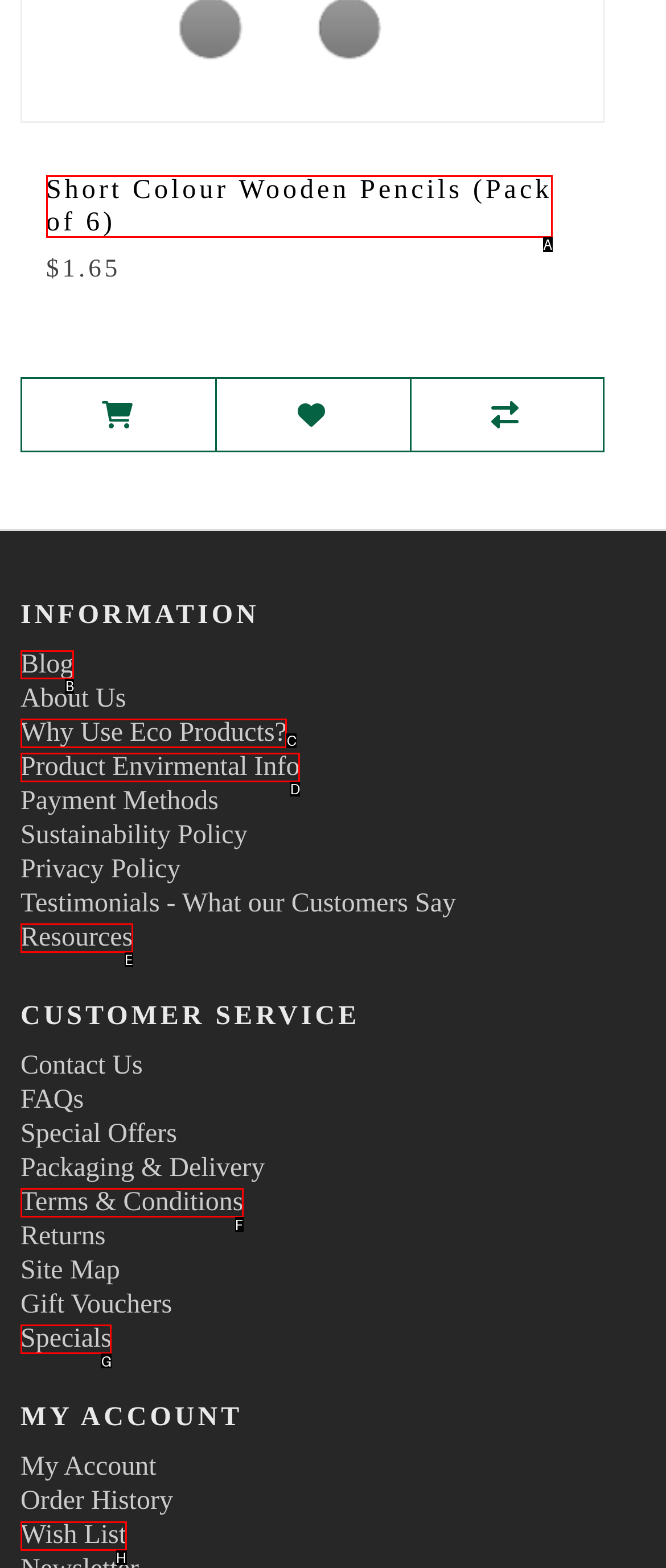Determine which element should be clicked for this task: Read about the blog
Answer with the letter of the selected option.

B